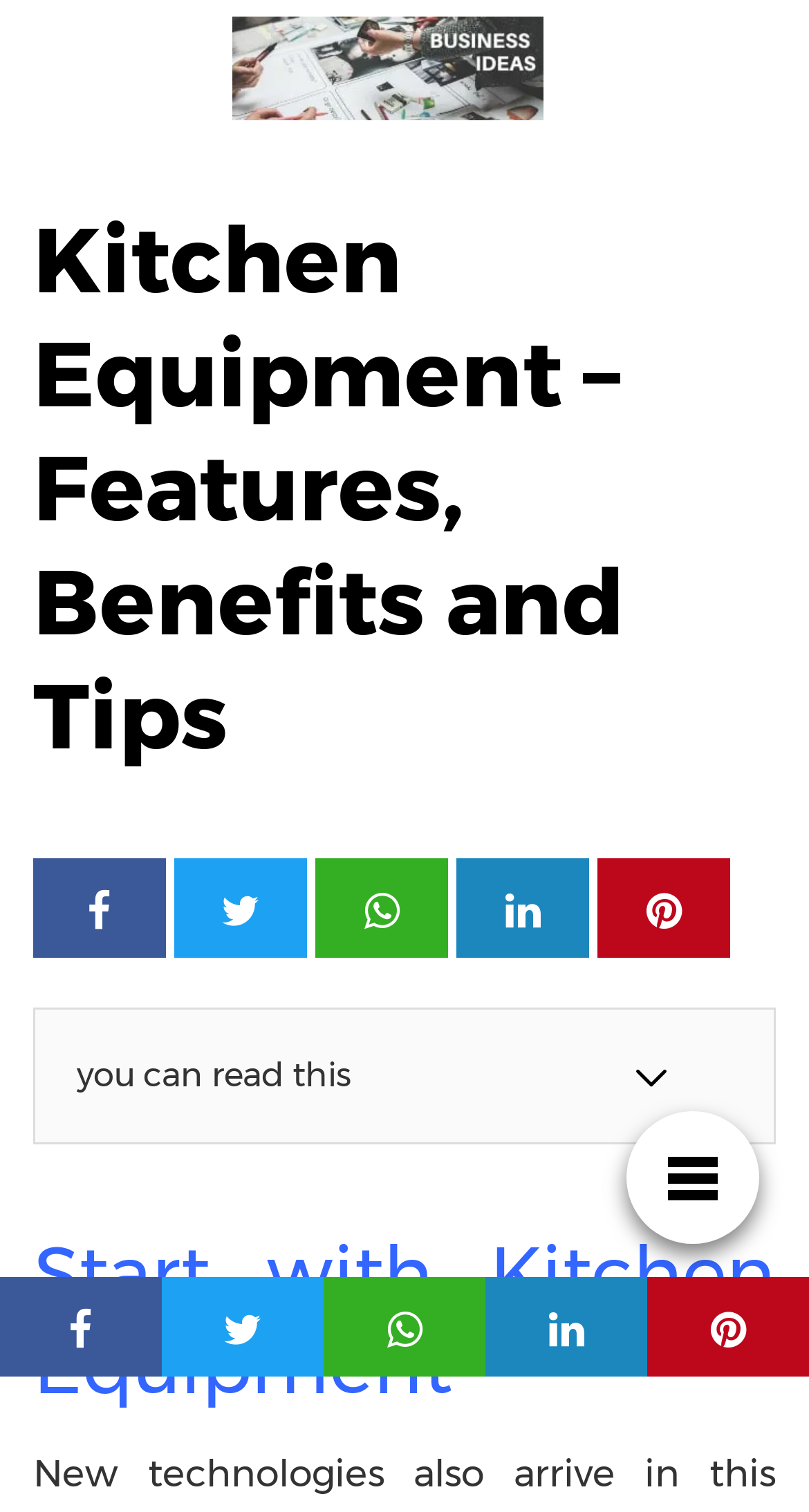What is the text above the checkbox?
Please provide a single word or phrase as the answer based on the screenshot.

you can read this